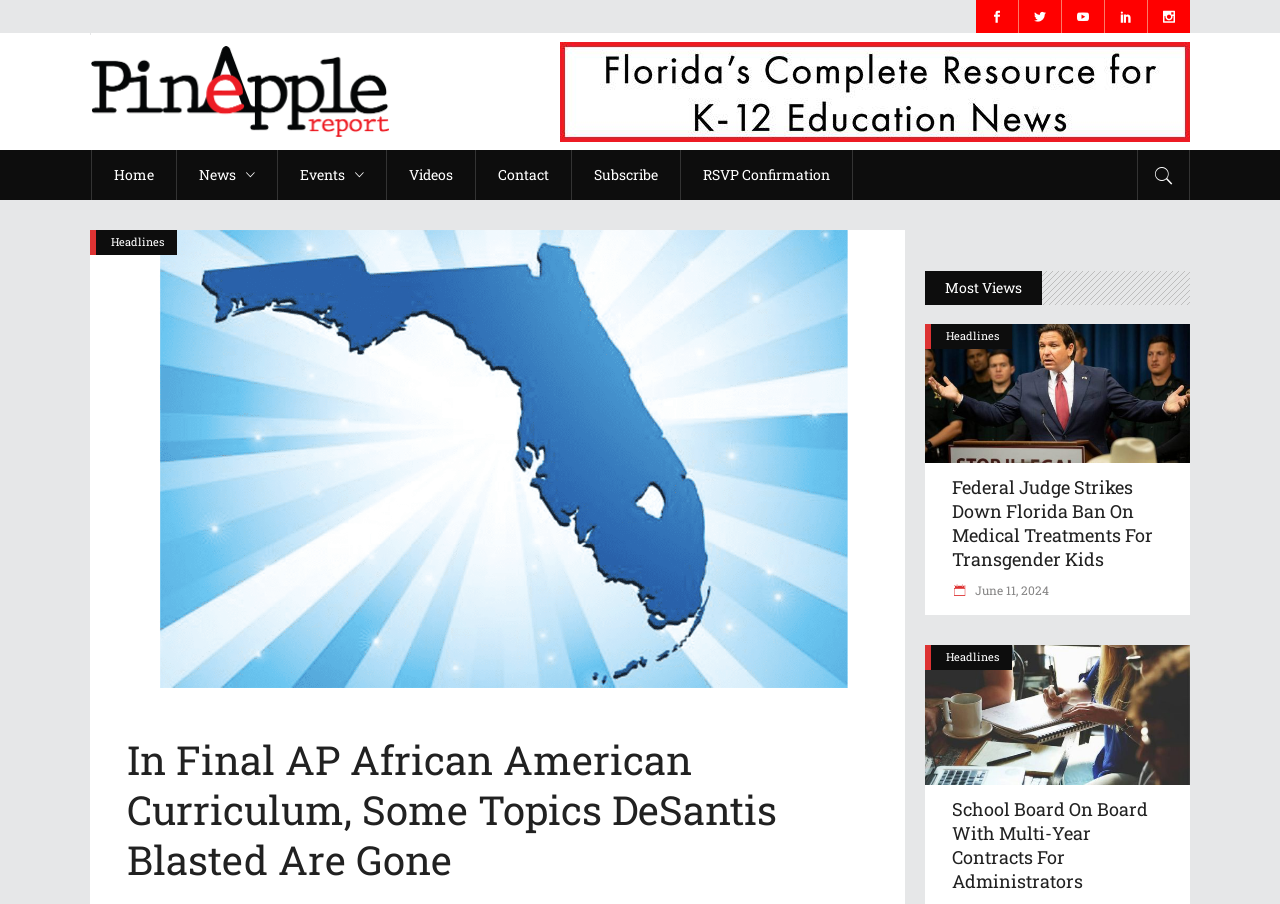Write a detailed summary of the webpage, including text, images, and layout.

The webpage appears to be a news article from the Orlando Sentinel, with the title "In Final AP African American Curriculum, Some Topics DeSantis Blasted Are Gone" and a publication date of December 7, 2023. 

At the top left of the page, there is a logo of the Orlando Sentinel, accompanied by three images: a dark logo, a light logo, and a regular logo. 

To the right of the logo, there is a navigation menu with links to "Home", "News", "Events", "Videos", "Contact", "Subscribe", and "RSVP Confirmation". 

Below the navigation menu, there is a search icon on the right side. 

The main content of the page is divided into two sections. On the left, there is a list of headlines with links to various news articles, including "Federal Judge Strikes Down Florida Ban On Medical Treatments For Transgender Kids" and "School Board On Board With Multi-Year Contracts For Administrators". Each headline is accompanied by a brief summary or publication date. 

On the right side, there is a section with the title "Most Views", which appears to be a list of popular news articles. 

There are five links at the top of the page, which seem to be related to social media or sharing options.